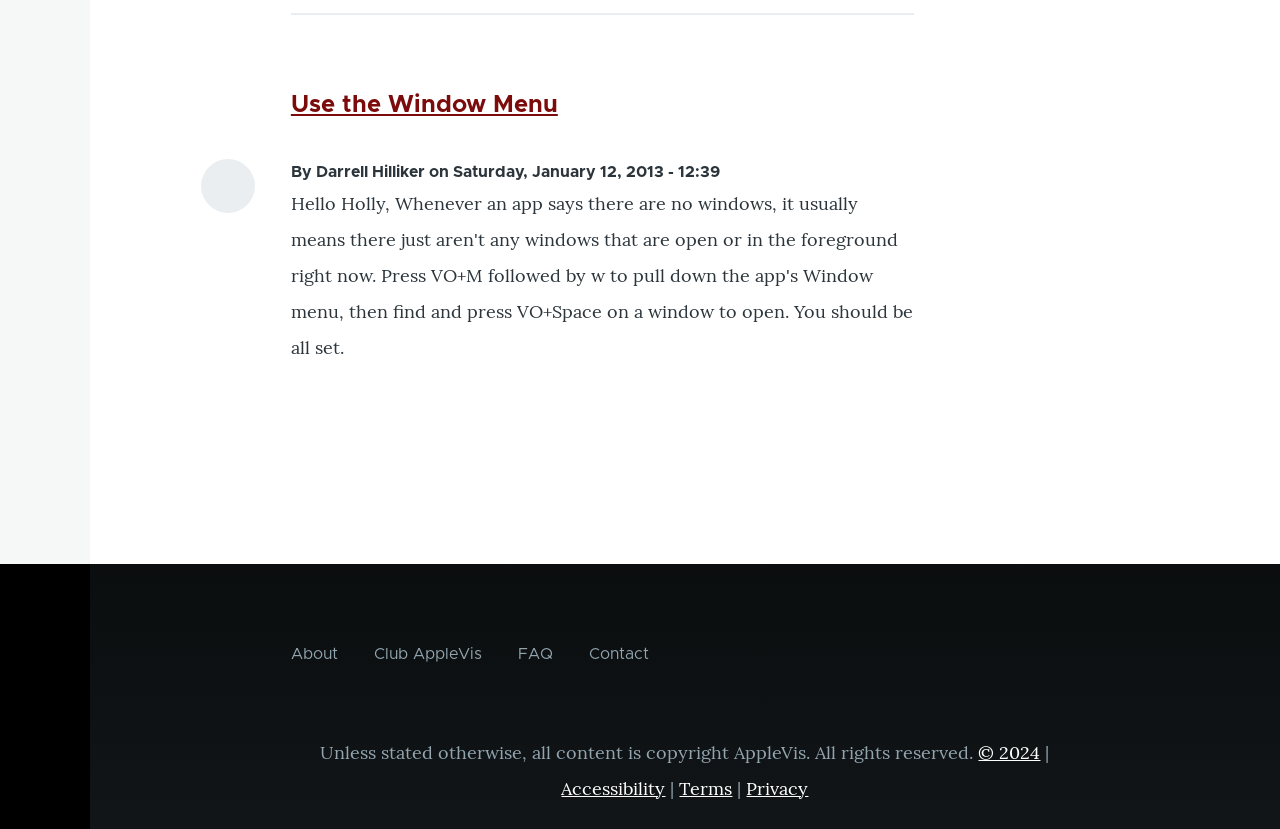Locate the bounding box coordinates of the clickable area to execute the instruction: "Click the 'Use the Window Menu' link". Provide the coordinates as four float numbers between 0 and 1, represented as [left, top, right, bottom].

[0.227, 0.112, 0.436, 0.141]